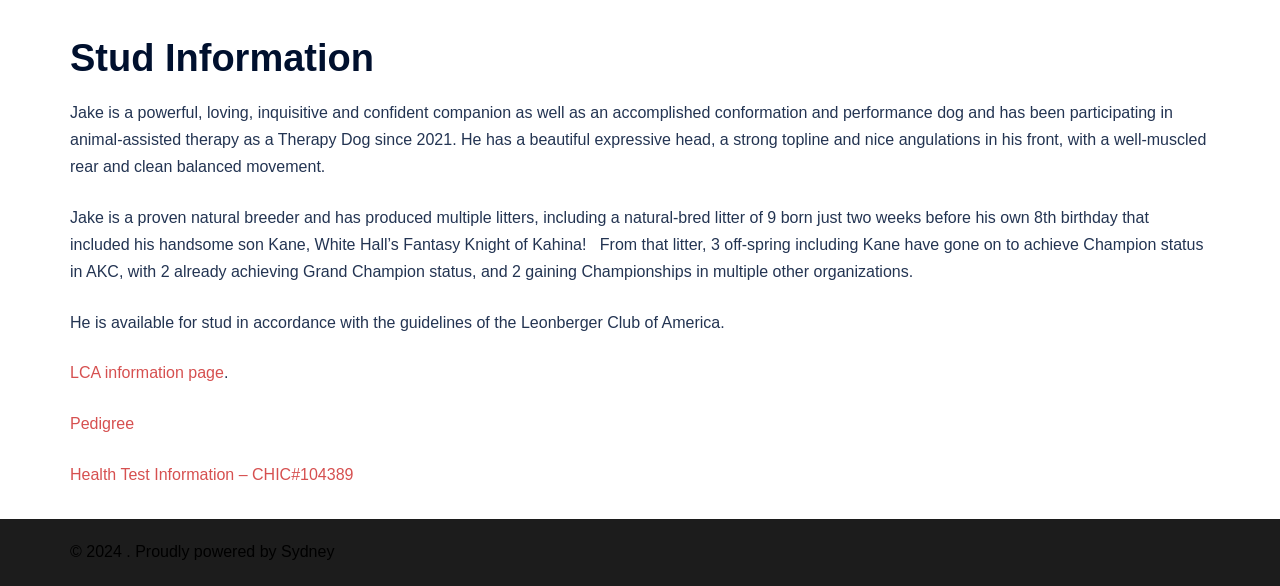Use one word or a short phrase to answer the question provided: 
What organization's guidelines does Jake follow for stud?

Leonberger Club of America